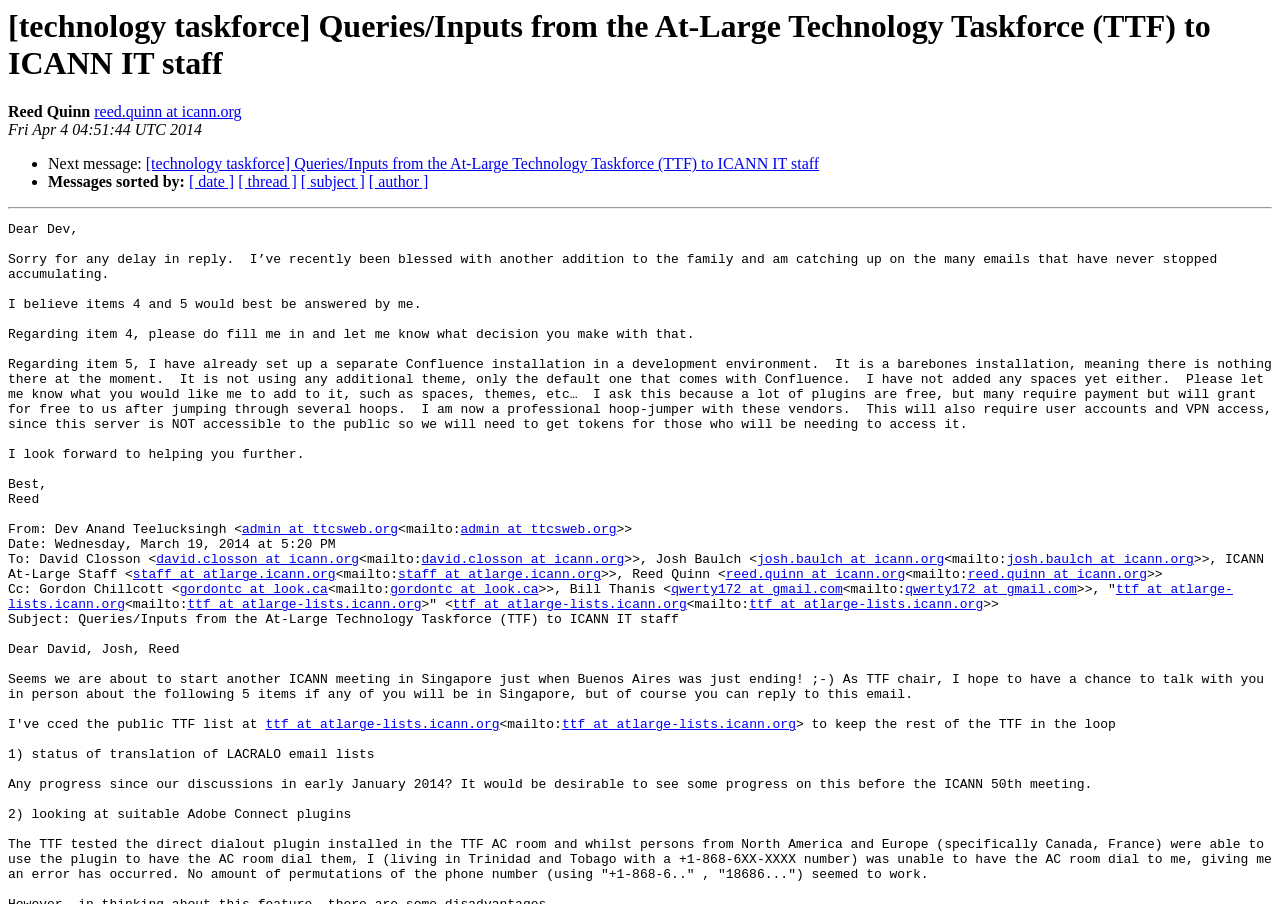Specify the bounding box coordinates of the element's area that should be clicked to execute the given instruction: "Click on the link to reply to the message". The coordinates should be four float numbers between 0 and 1, i.e., [left, top, right, bottom].

[0.114, 0.172, 0.64, 0.191]